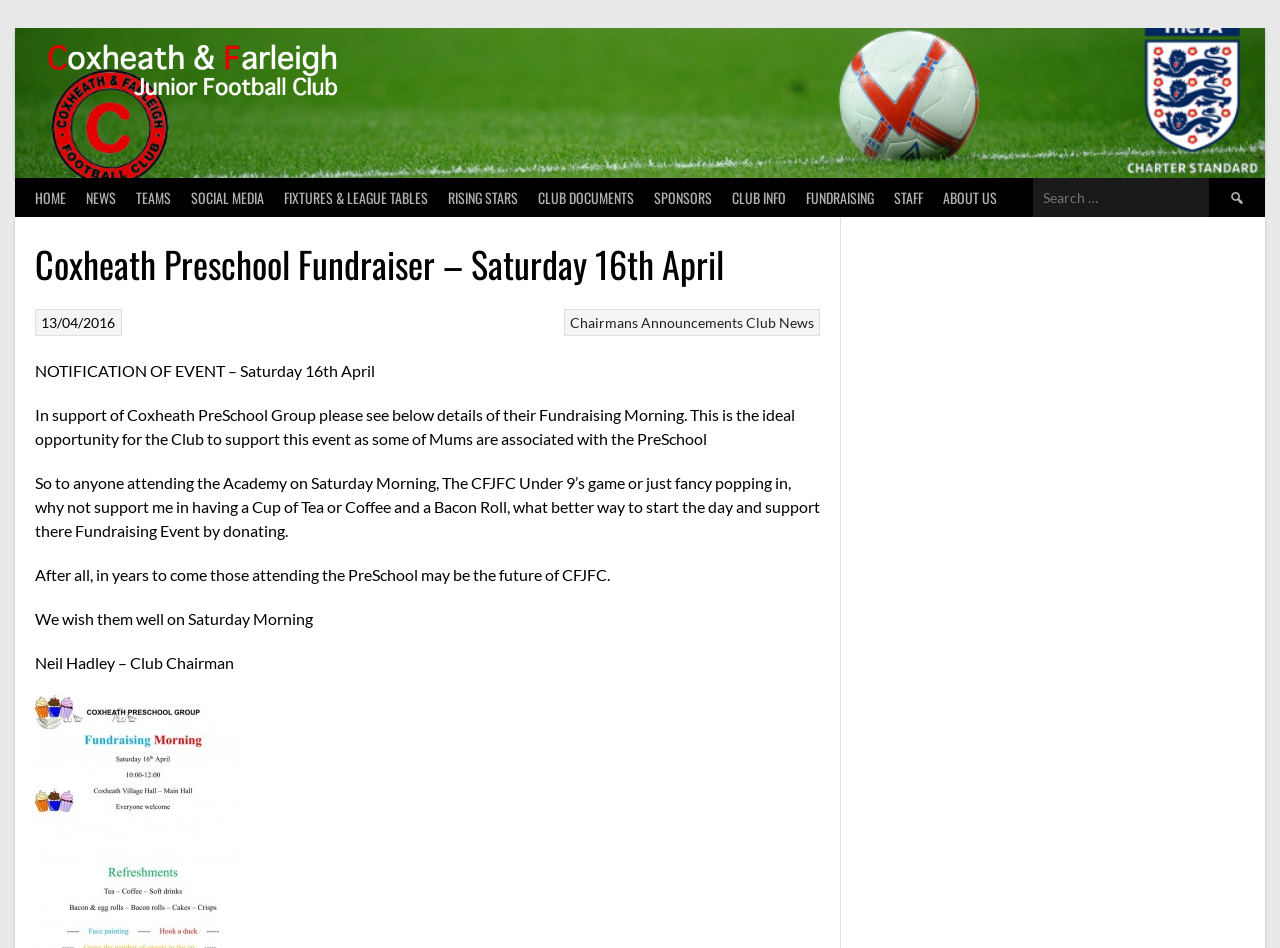What is the suggested activity for those attending the Academy on Saturday Morning?
Make sure to answer the question with a detailed and comprehensive explanation.

I determined the answer by reading the static text elements on the webpage, which suggest that those attending the Academy on Saturday Morning should support the fundraising event by donating and having a cup of tea or coffee and a bacon roll.